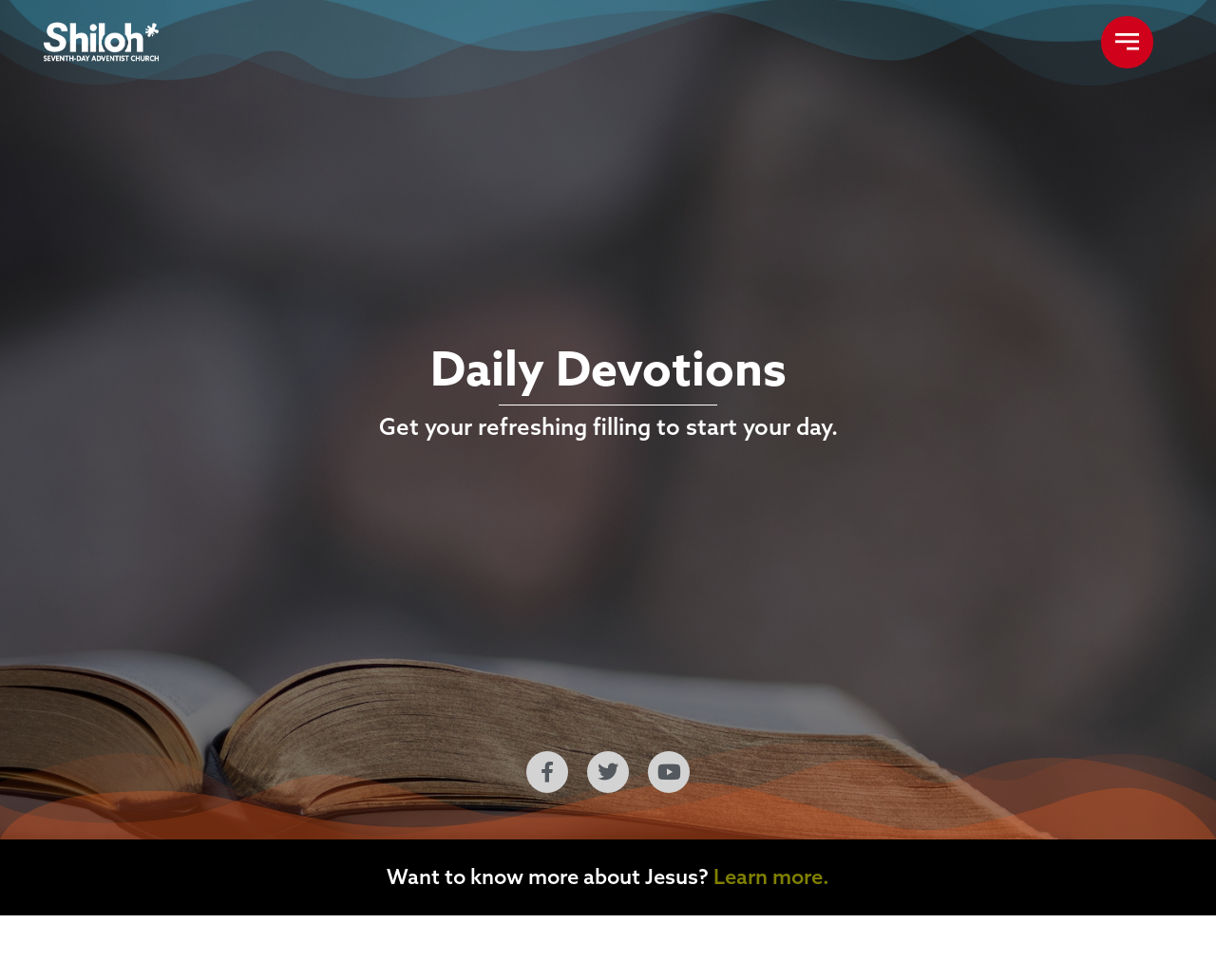Answer succinctly with a single word or phrase:
What is the purpose of the image with the text 'Menu'?

To open the menu